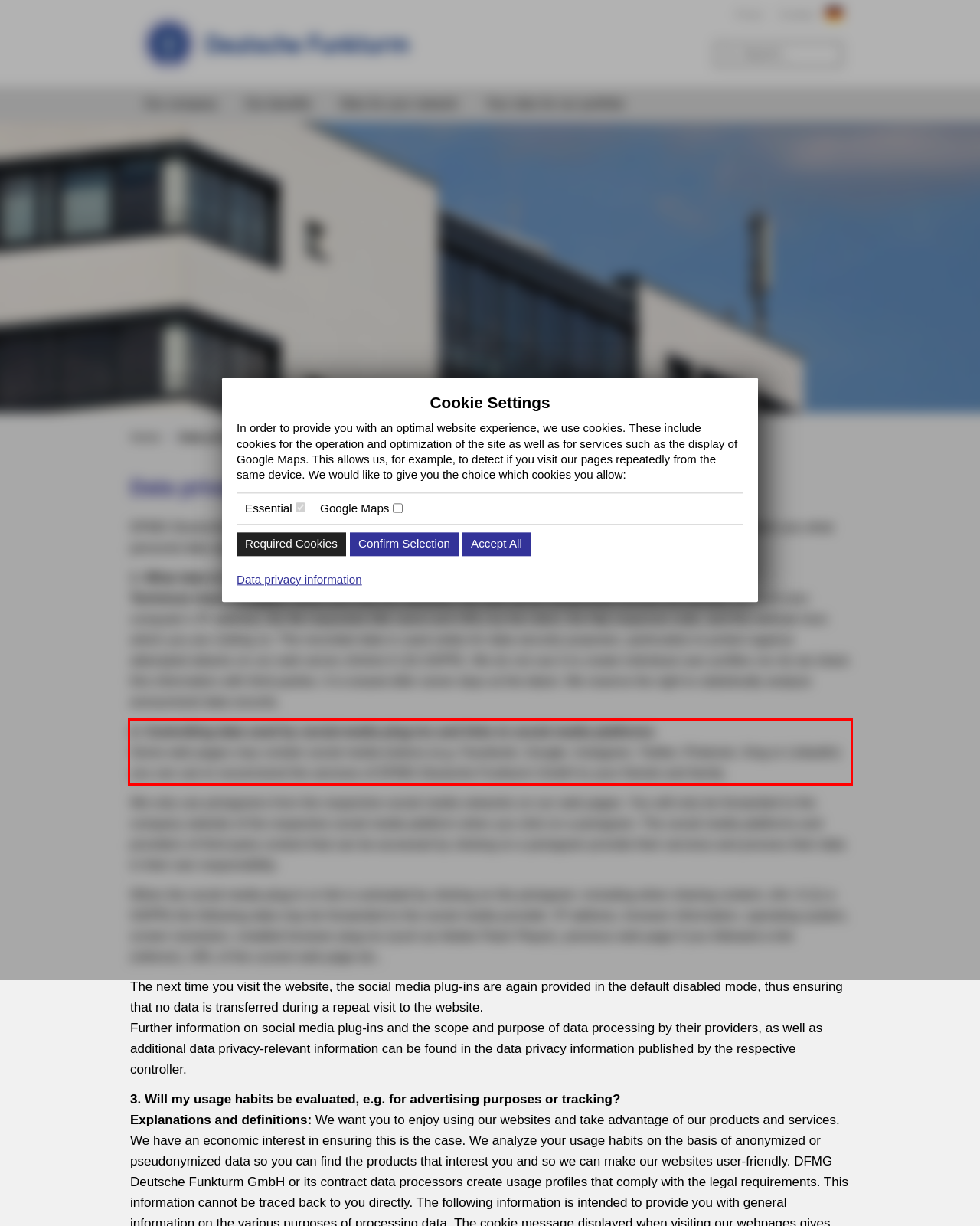Please use OCR to extract the text content from the red bounding box in the provided webpage screenshot.

2. Controlling data used by social-media plug-ins and links to social media platforms Some web pages may contain social media buttons (e.g. Facebook, Google, Instagram, Twitter, Pinterest, Xing or LinkedIn) you can use to recommend the services of DFMG Deutsche Funkturm GmbH to your friends and family.